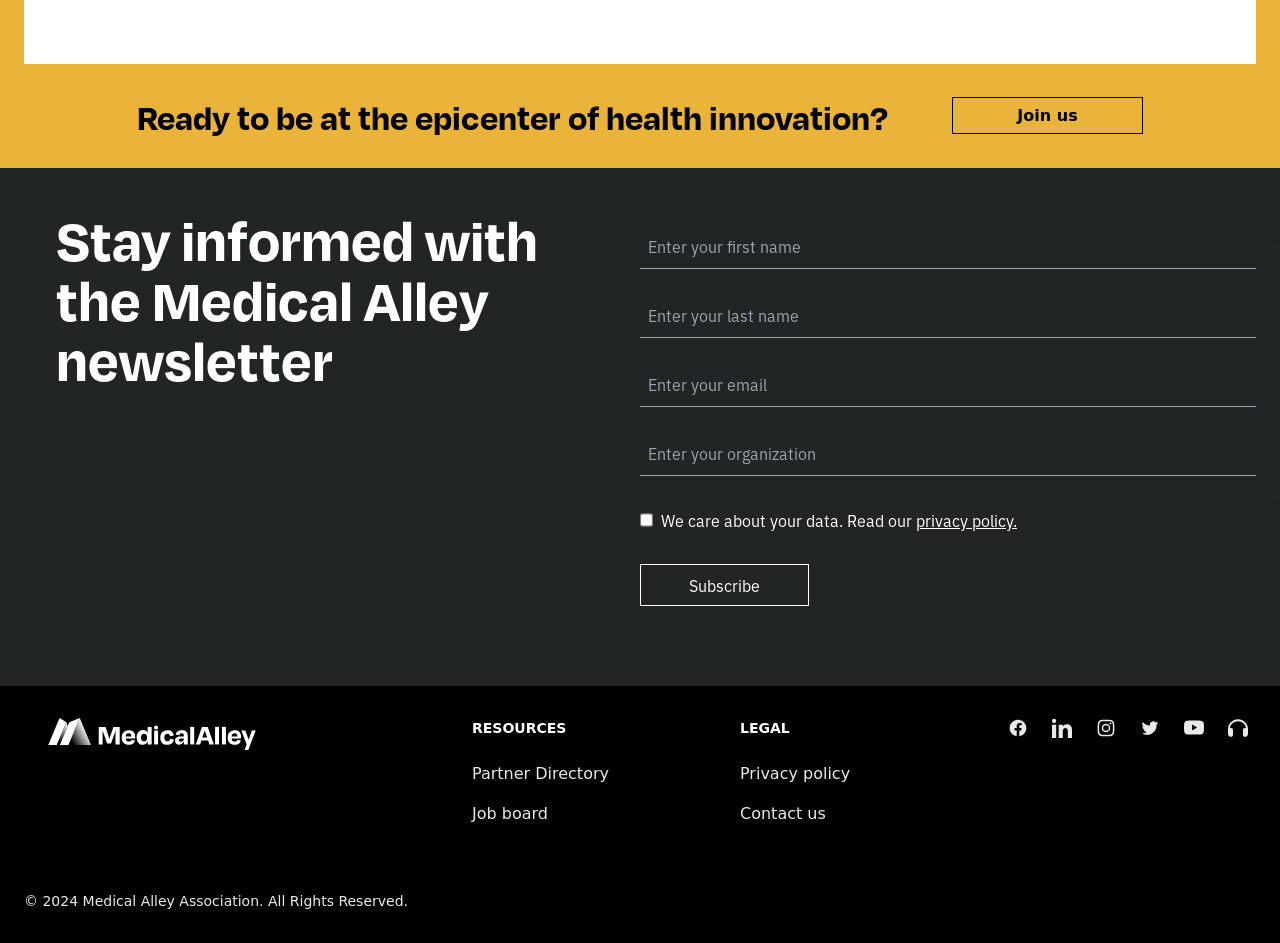Determine the bounding box coordinates for the area that needs to be clicked to fulfill this task: "Enter your first name". The coordinates must be given as four float numbers between 0 and 1, i.e., [left, top, right, bottom].

[0.5, 0.246, 0.981, 0.276]